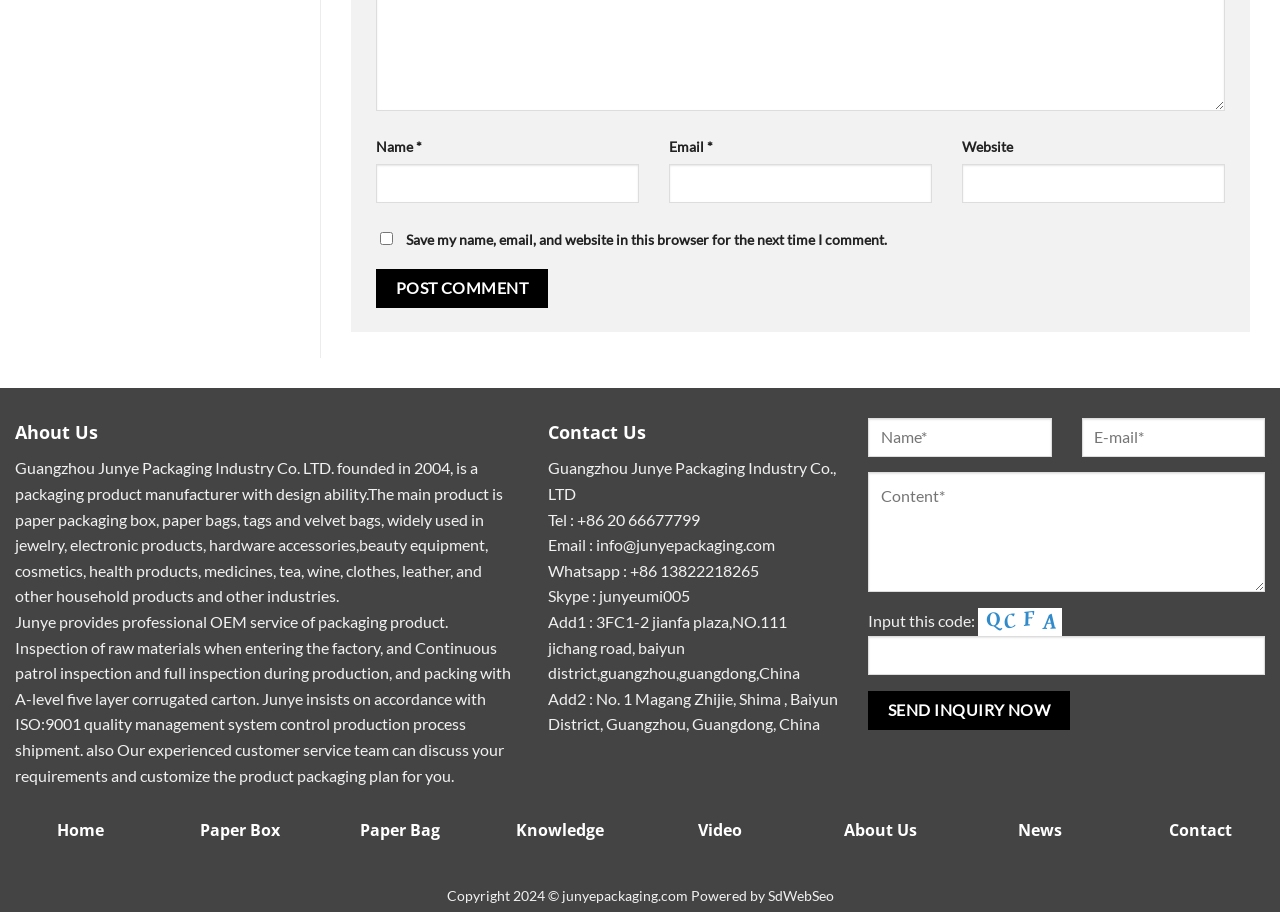Review the image closely and give a comprehensive answer to the question: How many contact methods are provided?

The contact methods provided are Tel, Email, Whatsapp, Skype, and two addresses, which can be found in the 'Contact Us' section.